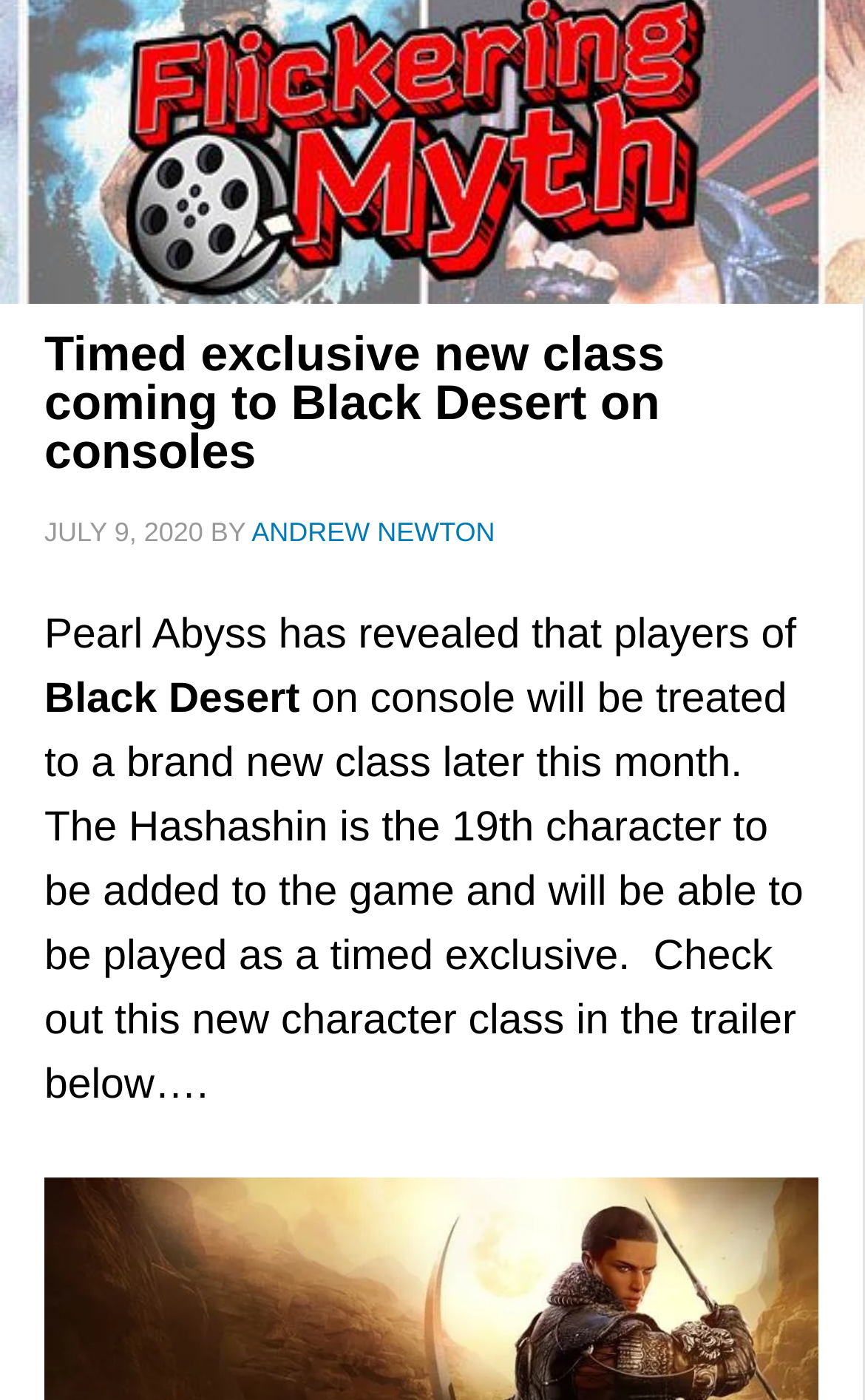When was the article published? Look at the image and give a one-word or short phrase answer.

JULY 9, 2020